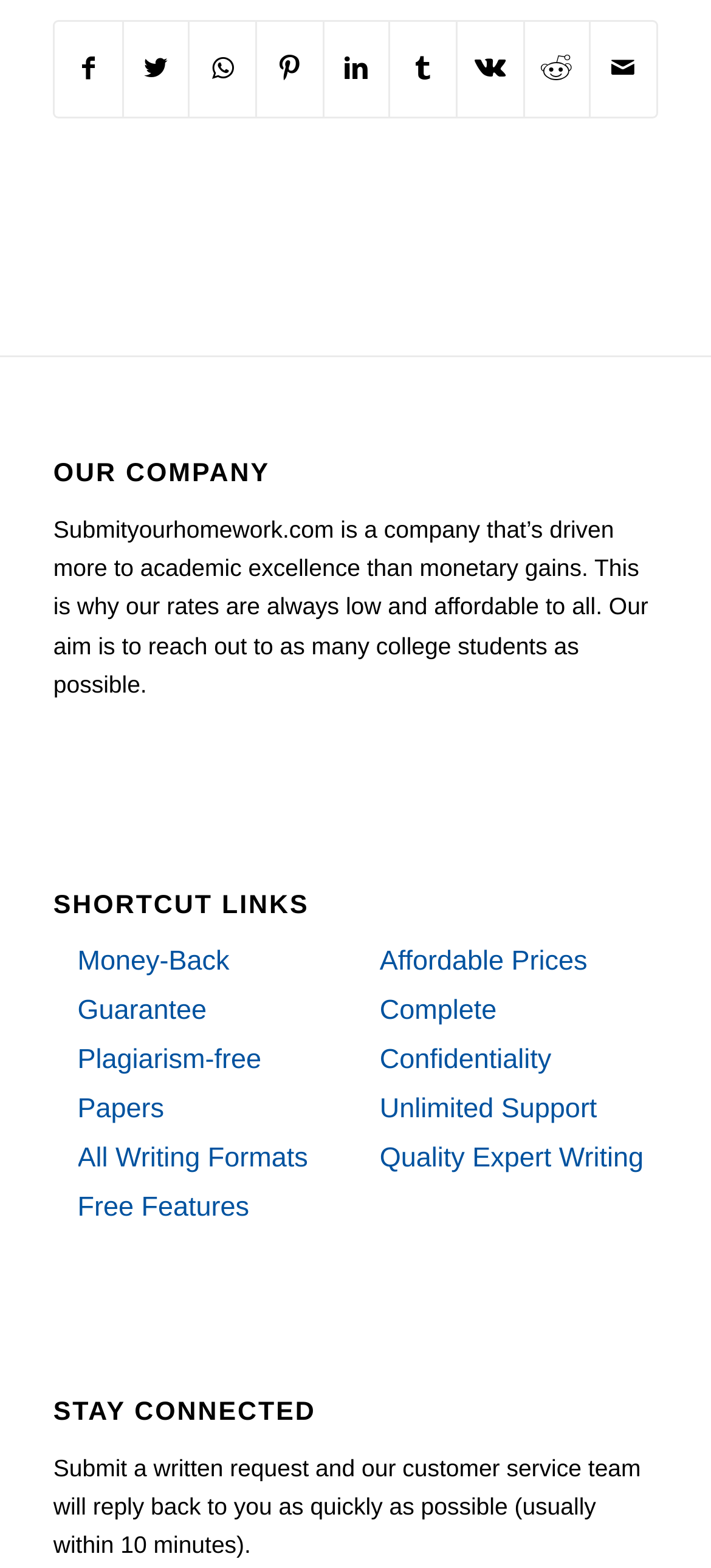What is the company's goal?
Please respond to the question with a detailed and thorough explanation.

The company's goal is academic excellence, which is stated in the paragraph under the 'OUR COMPANY' heading, where it says 'Submityourhomework.com is a company that’s driven more to academic excellence than monetary gains.'